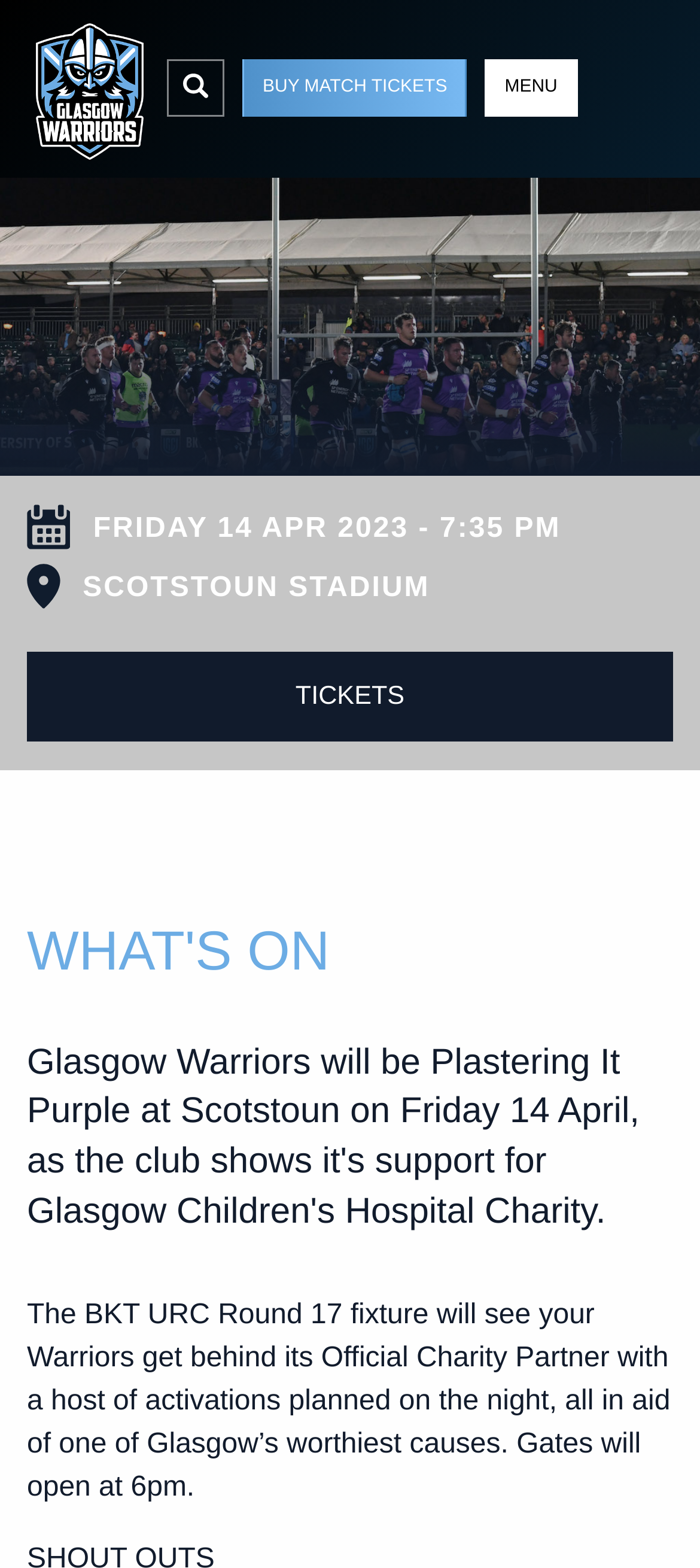Offer a detailed account of what is visible on the webpage.

The webpage appears to be related to a rugby match between Glasgow and Scarlets, specifically a Glasgow Warriors event. At the top left, there is a link to the "Home" page, accompanied by a small image. To the right of this, there is a search button with a small icon. 

Further to the right, there is a prominent link to "BUY MATCH TICKETS" and a navigation menu button with the label "MENU". On the far right, there is a search box with a small image above it.

Below these top-level elements, there is a section dedicated to the match details. This includes the date and time of the match, "FRIDAY 14 APR 2023 - 7:35 PM", and the venue, "SCOTSTOUN STADIUM". There is also a link to purchase "TICKETS" and a small image above it.

The main content of the page is headed by a section titled "WHAT'S ON", which describes the events and activities planned for the match night, including activations in support of Glasgow's worthy causes. The gates are scheduled to open at 6pm.